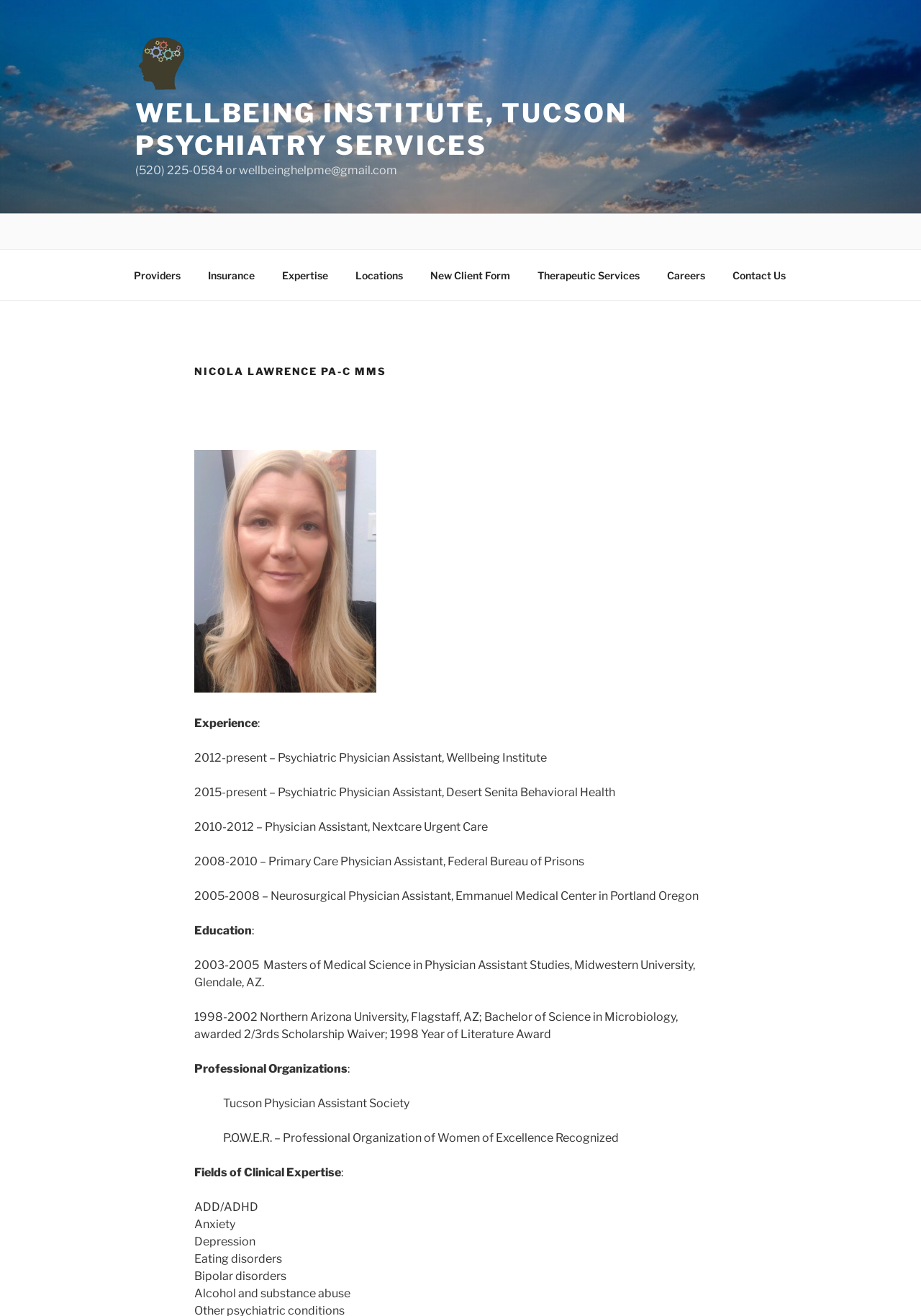Answer the following query concisely with a single word or phrase:
What is the name of the psychiatric physician assistant?

Nicola Lawrence